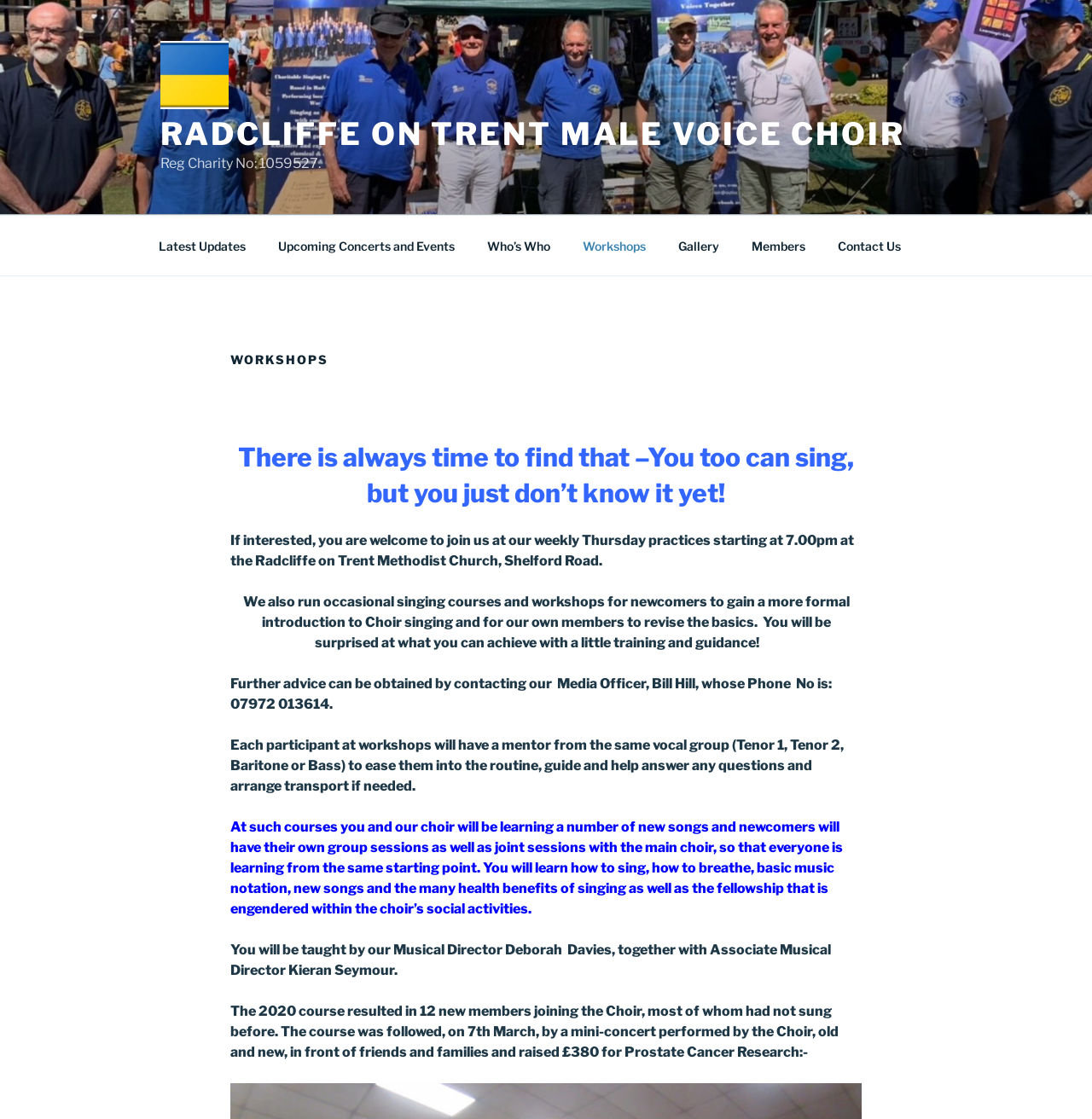Bounding box coordinates are specified in the format (top-left x, top-left y, bottom-right x, bottom-right y). All values are floating point numbers bounded between 0 and 1. Please provide the bounding box coordinate of the region this sentence describes: About Us

None